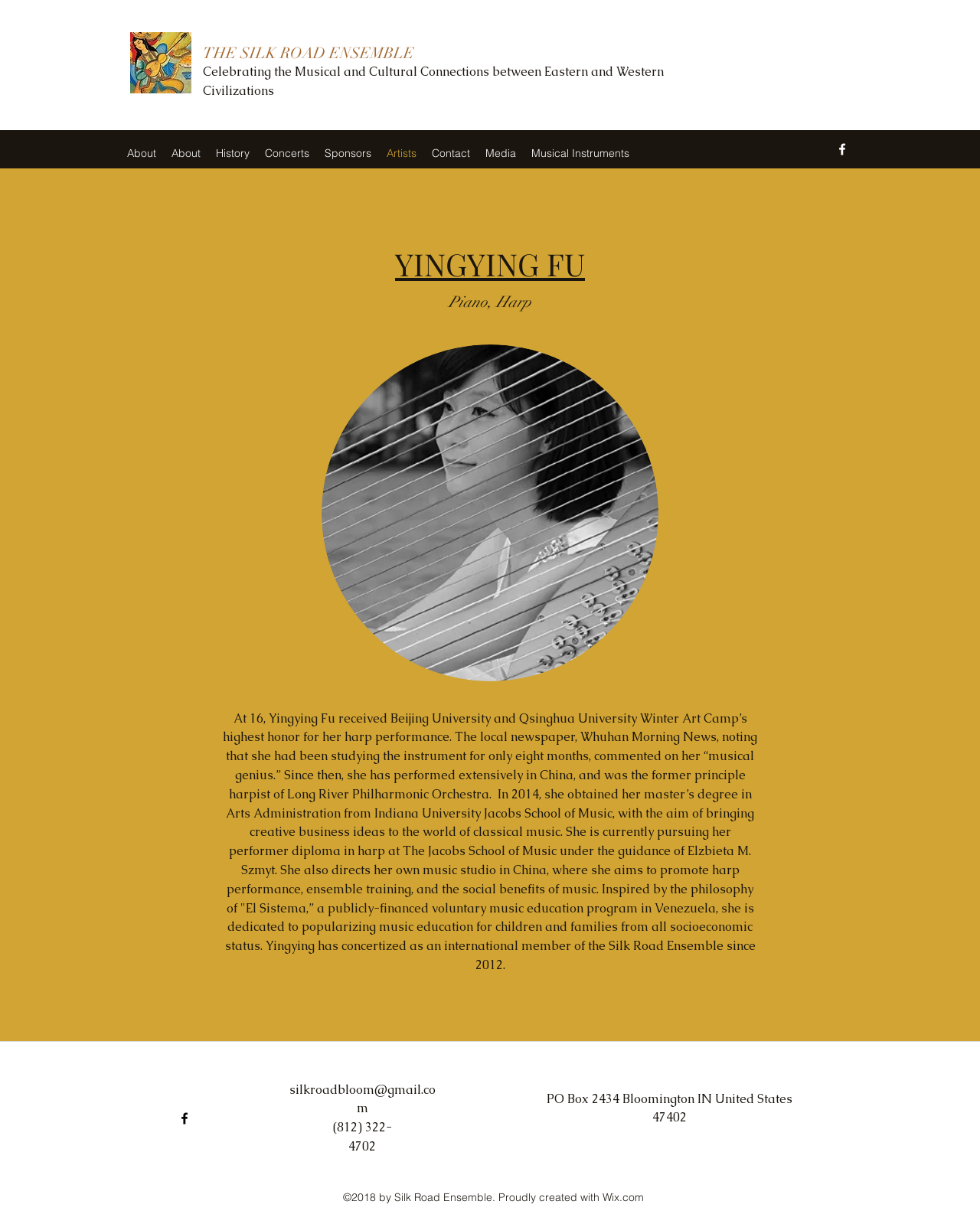Please provide a short answer using a single word or phrase for the question:
What is the location of the Silk Road Ensemble?

Bloomington, IN, United States